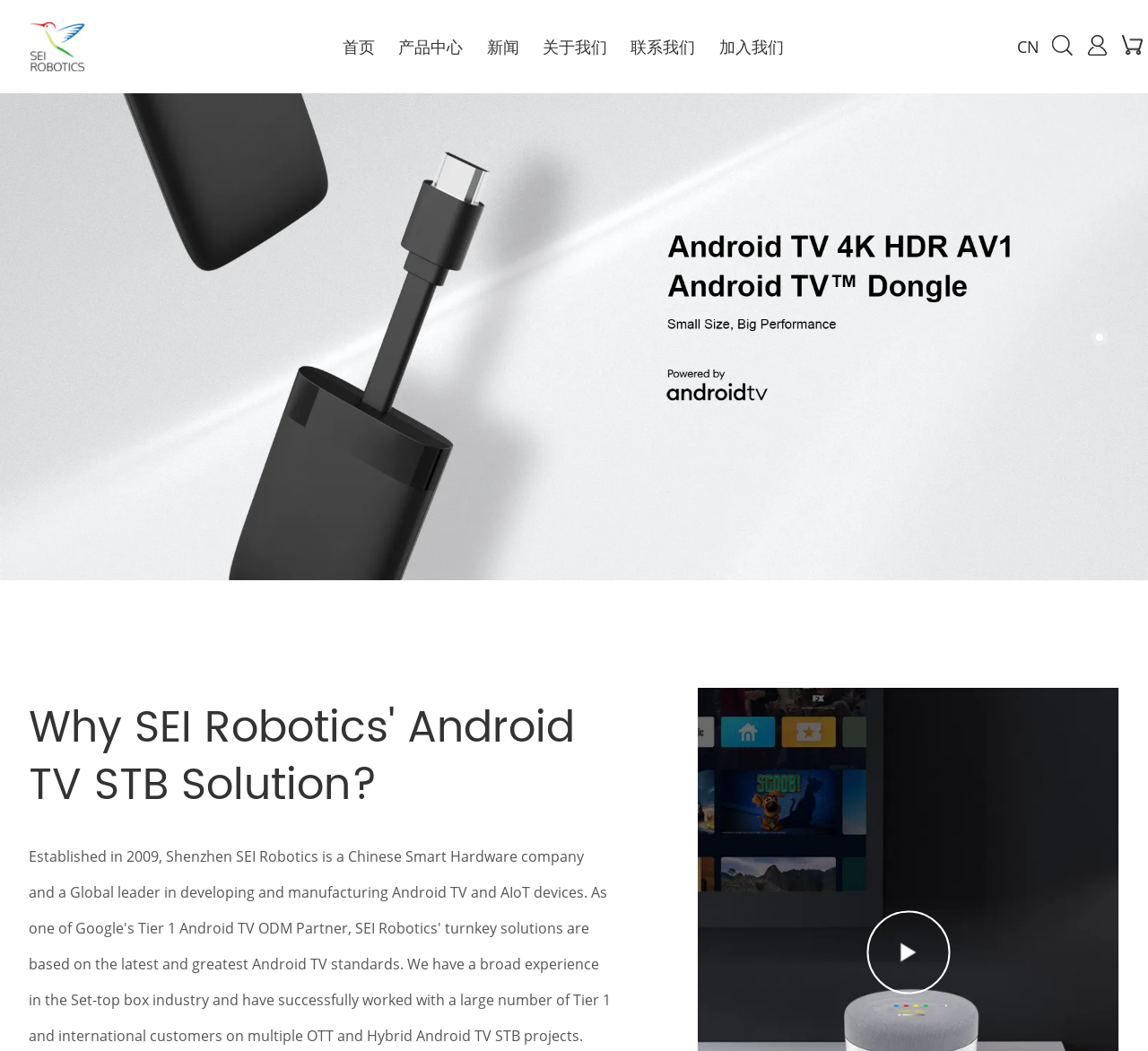How many navigation links are there?
Using the image as a reference, answer the question in detail.

There are 6 navigation links, including '首页', '产品中心', '新闻', '关于我们', '联系我们', and '加入我们', which are arranged horizontally in the middle of the webpage.